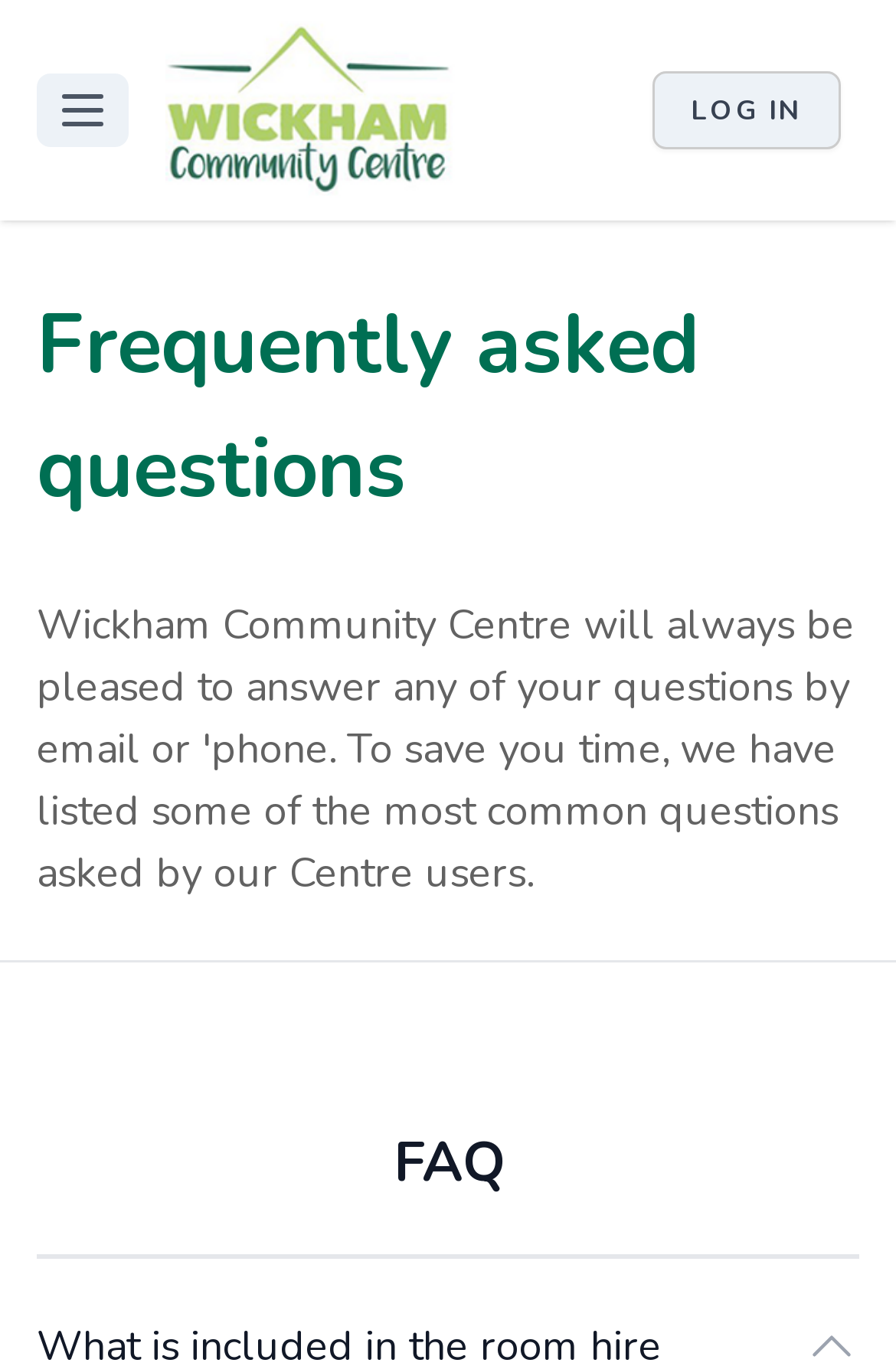Predict the bounding box of the UI element that fits this description: "Log in".

[0.728, 0.052, 0.938, 0.109]